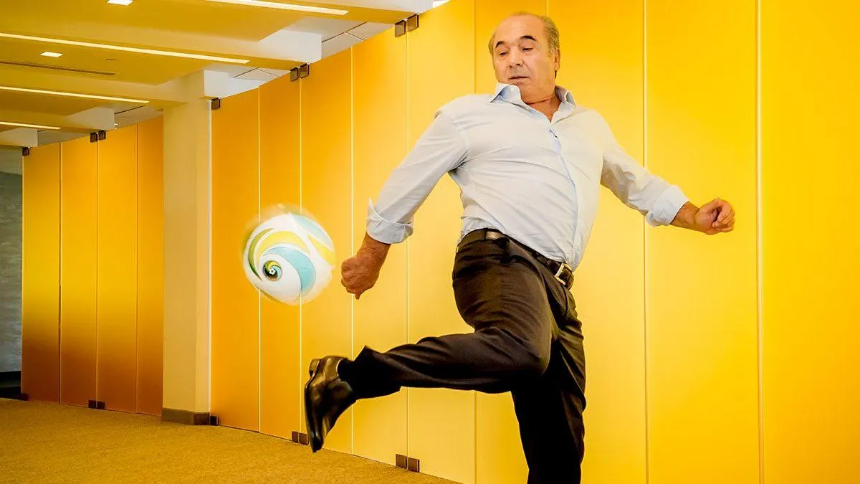What is Rocco Commisso doing in the image?
From the image, provide a succinct answer in one word or a short phrase.

Kicking a soccer ball